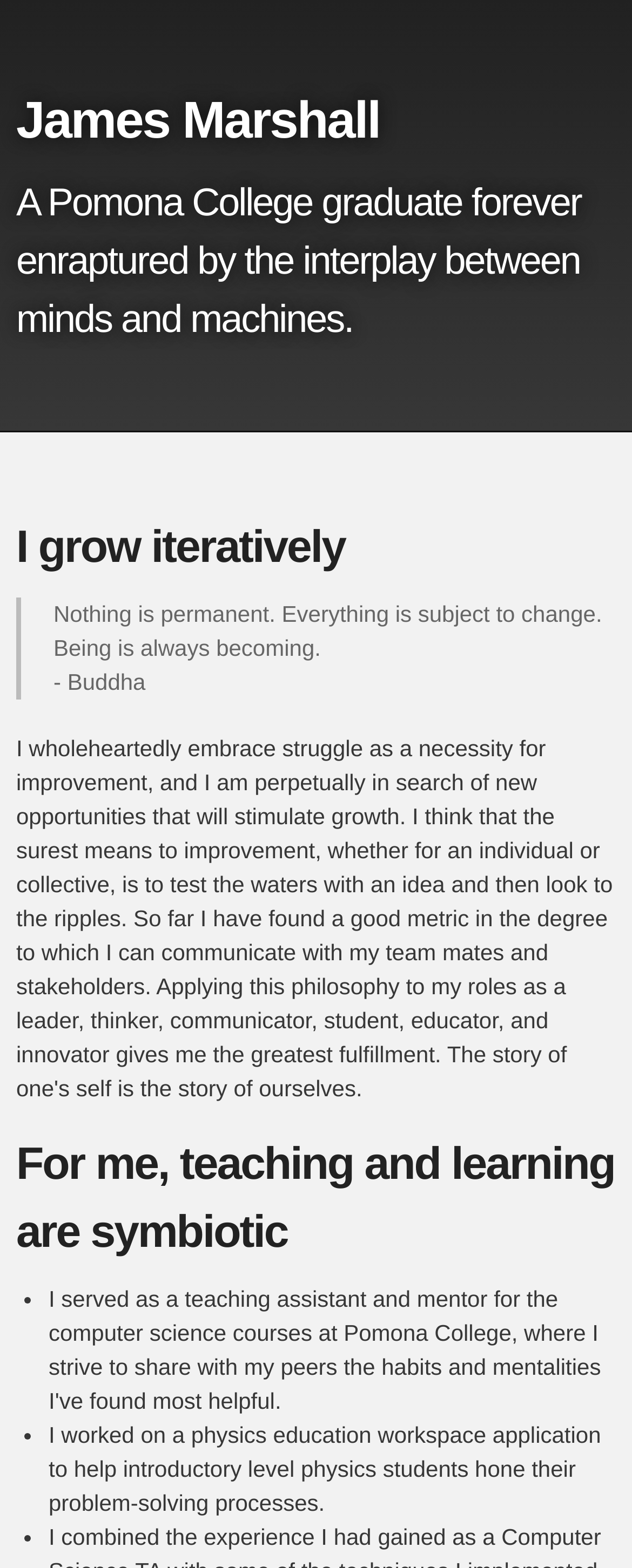Using the information in the image, give a comprehensive answer to the question: 
How many list markers are present in the webpage?

There are three list marker elements present in the webpage, with bounding box coordinates [0.036, 0.818, 0.051, 0.84], [0.036, 0.905, 0.051, 0.926], and [0.036, 0.97, 0.051, 0.991] respectively.